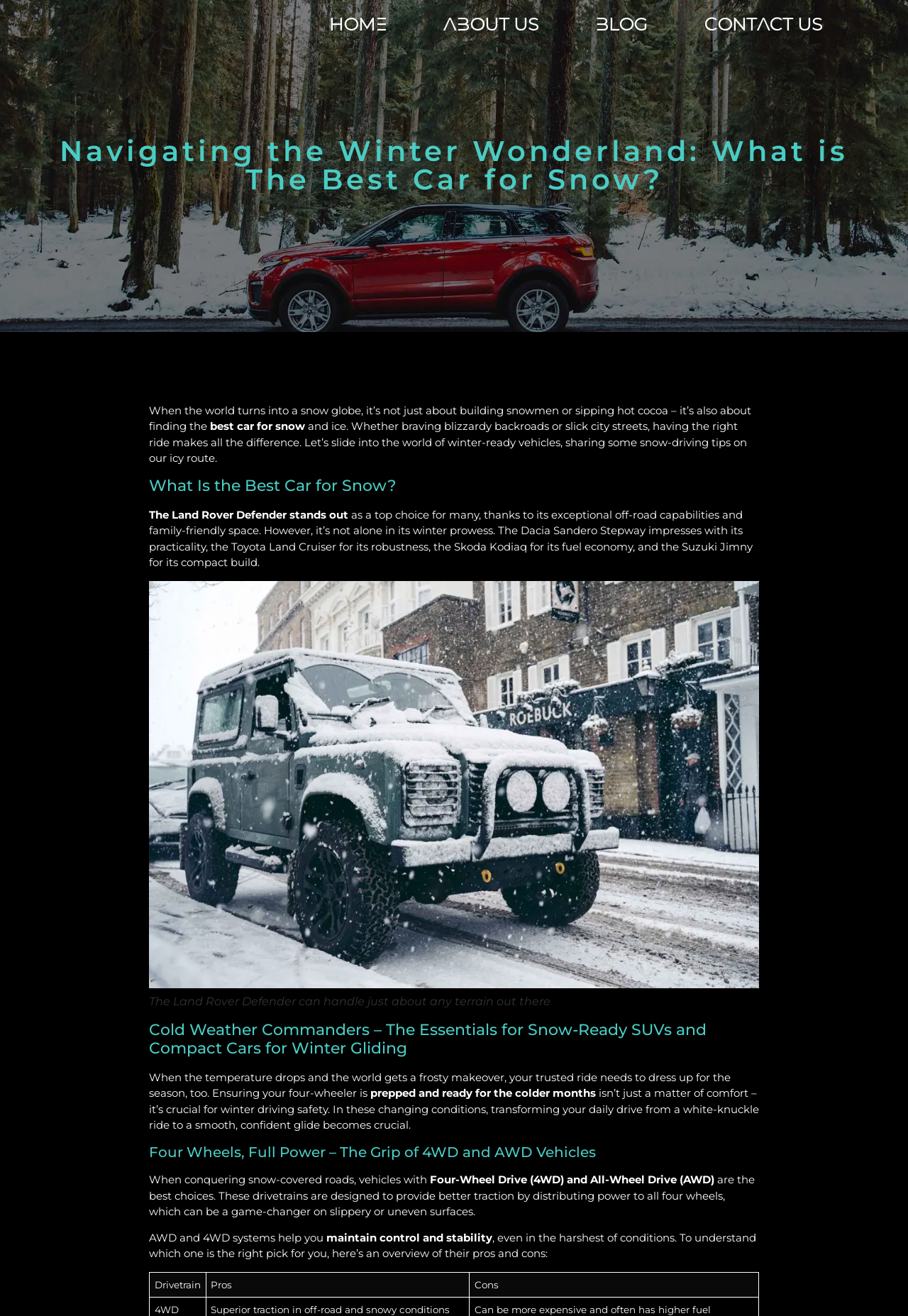Elaborate on the different components and information displayed on the webpage.

The webpage is about finding the best car for snow, with a focus on navigating winter conditions. At the top, there is a logo and a navigation menu with links to "HOME", "ABOUT US", "BLOG", and "CONTACT US". 

Below the navigation menu, there is a heading that reads "Navigating the Winter Wonderland: What is The Best Car for Snow?" followed by a paragraph of text that introduces the topic of finding the right car for snowy conditions.

The next section is headed "What Is the Best Car for Snow?" and discusses various car models that are suitable for winter driving, including the Land Rover Defender, Dacia Sandero Stepway, Toyota Land Cruiser, Skoda Kodiaq, and Suzuki Jimny. This section includes an image of a Classic Land Rover Defender on snowy streets, with a caption that describes its capabilities.

The following section is titled "Cold Weather Commanders – The Essentials for Snow-Ready SUVs and Compact Cars for Winter Gliding" and emphasizes the importance of preparing one's car for winter driving. It highlights the need for safety and comfort in cold weather conditions.

Next, there is a section headed "Four Wheels, Full Power – The Grip of 4WD and AWD Vehicles" that explains the benefits of Four-Wheel Drive (4WD) and All-Wheel Drive (AWD) vehicles in snowy conditions. It describes how these drivetrains provide better traction and stability on slippery surfaces.

Finally, there is a table that compares the pros and cons of 4WD and AWD systems, helping readers decide which one is right for them.